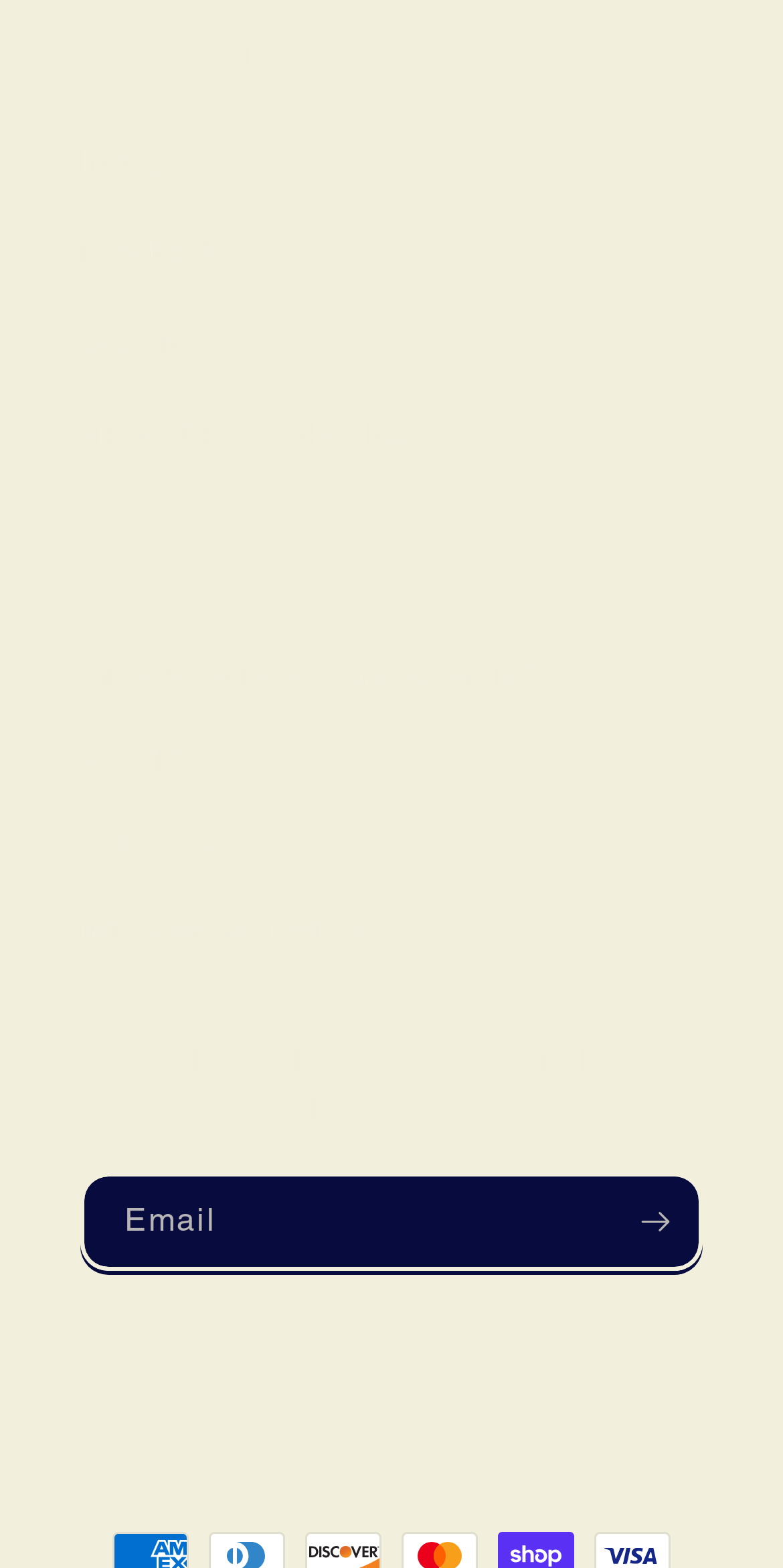Locate the bounding box coordinates of the clickable region necessary to complete the following instruction: "View Instagram page". Provide the coordinates in the format of four float numbers between 0 and 1, i.e., [left, top, right, bottom].

[0.5, 0.849, 0.613, 0.905]